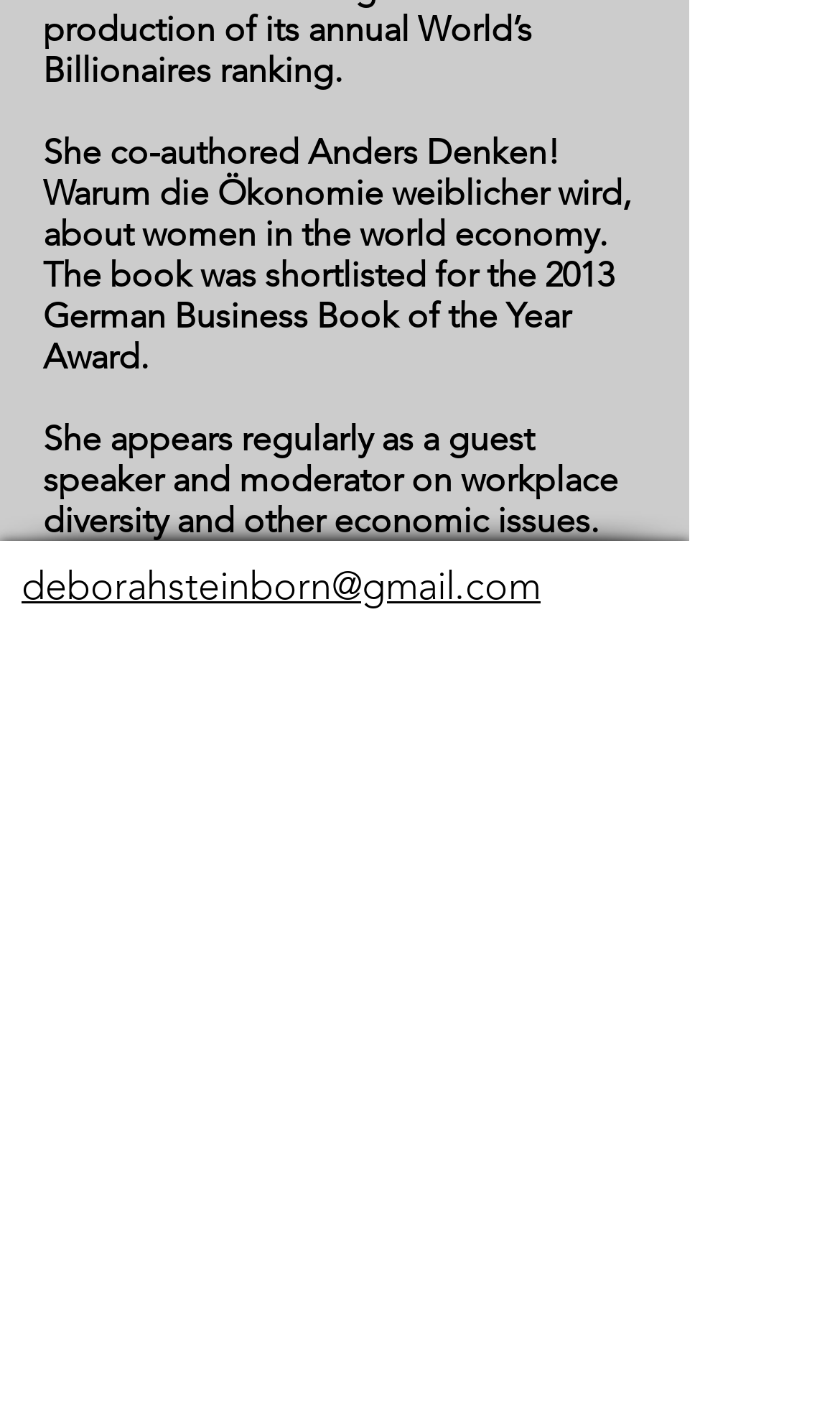Based on the image, please respond to the question with as much detail as possible:
What is Deborah Steinborn's area of expertise?

Deborah Steinborn's area of expertise can be inferred from the StaticText element on the webpage, which mentions that she appears regularly as a guest speaker and moderator on workplace diversity and other economic issues.